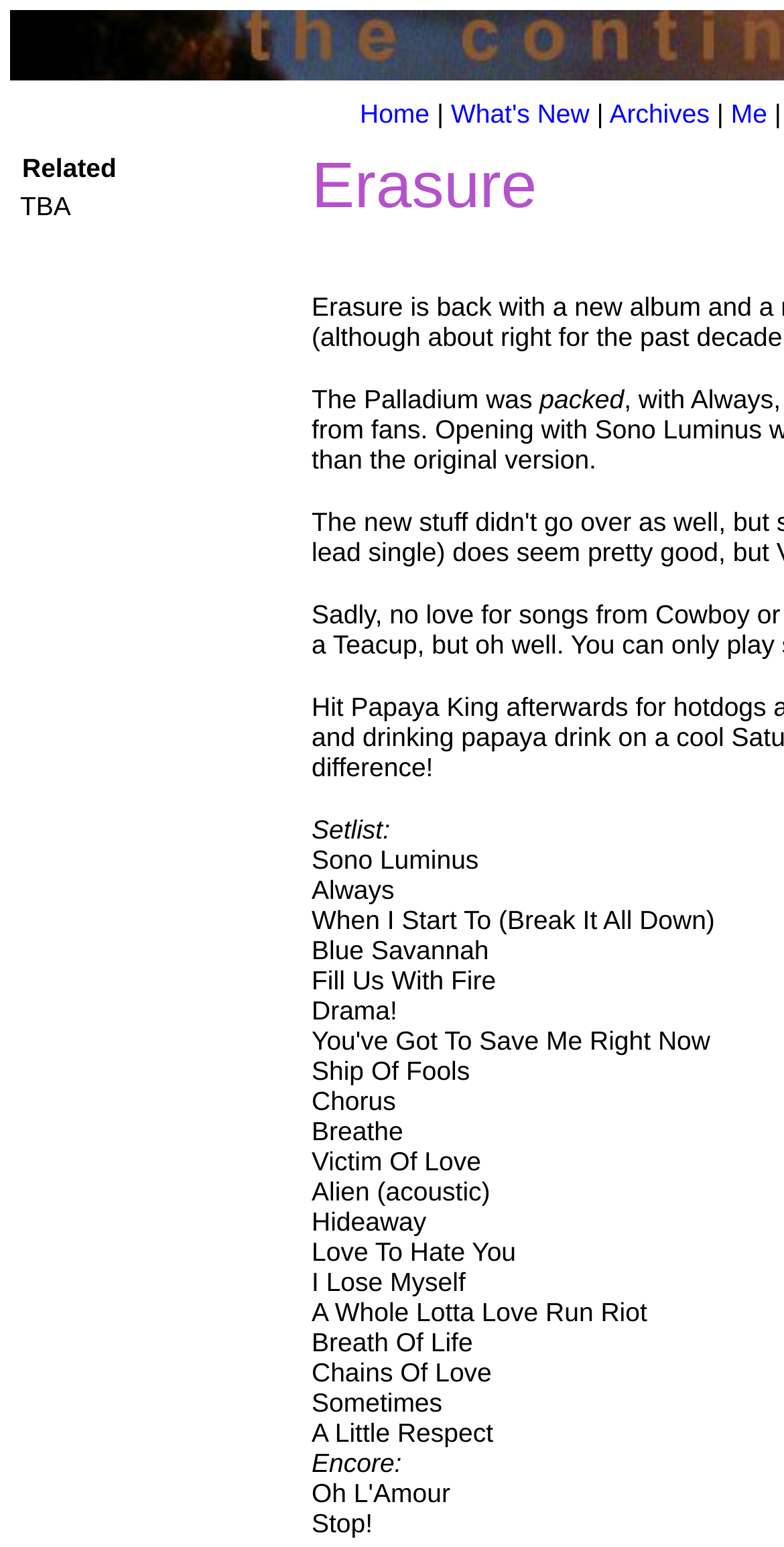Answer succinctly with a single word or phrase:
How many songs are in the setlist?

20